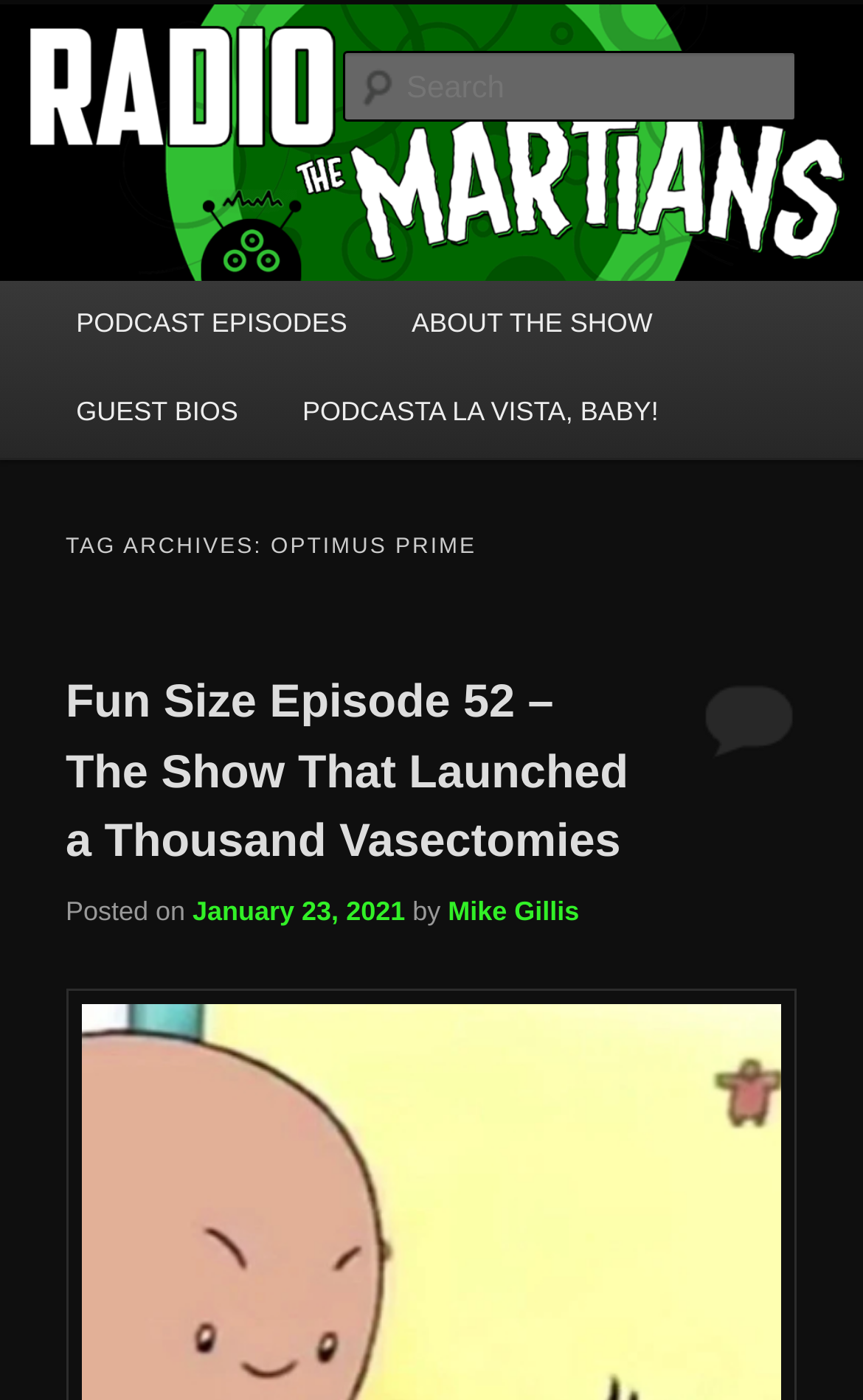Locate the UI element that matches the description January 23, 2021 in the webpage screenshot. Return the bounding box coordinates in the format (top-left x, top-left y, bottom-right x, bottom-right y), with values ranging from 0 to 1.

[0.223, 0.64, 0.469, 0.662]